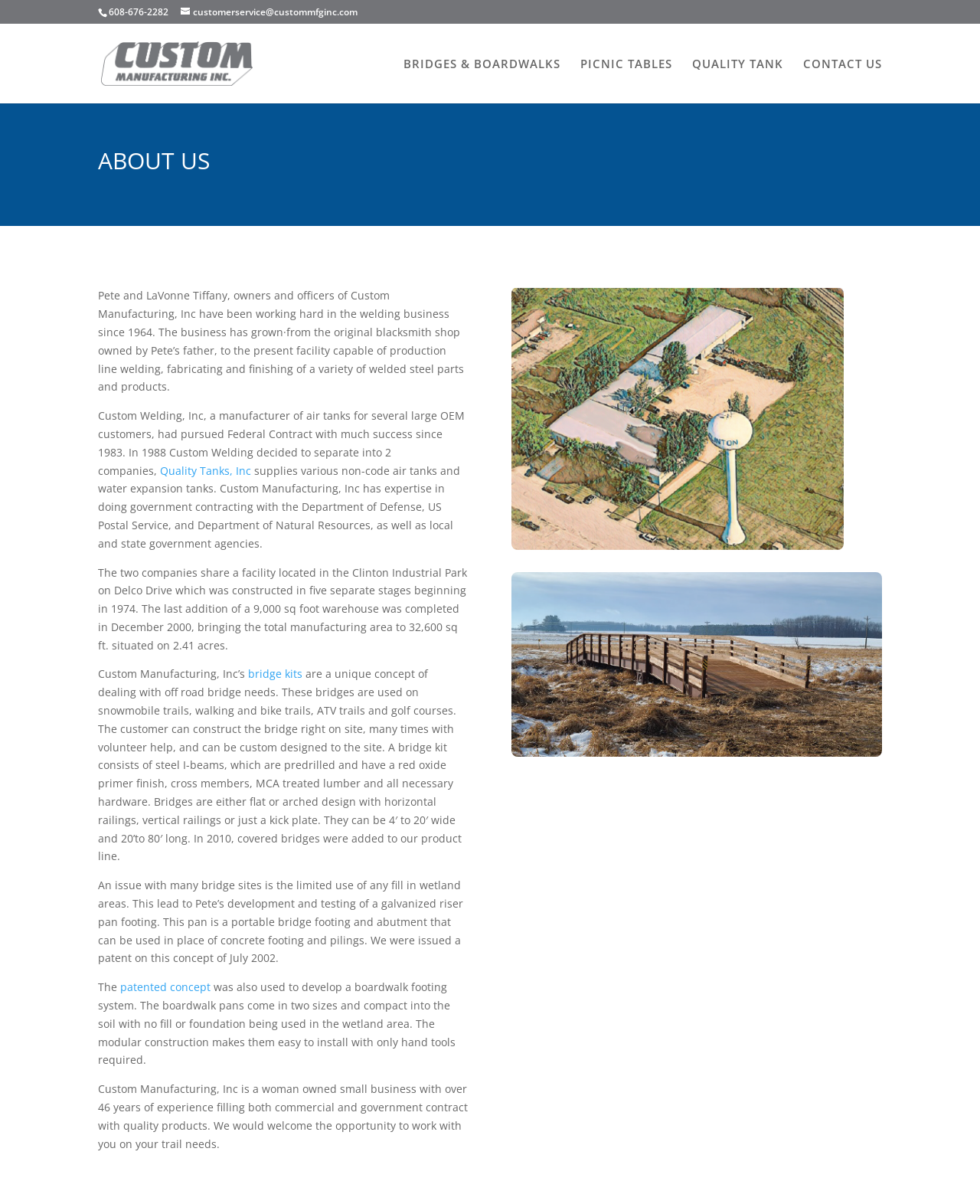How many years of experience does Custom Manufacturing Inc have?
Give a comprehensive and detailed explanation for the question.

I found the answer by reading the static text element at the bottom of the webpage, which mentions that Custom Manufacturing Inc is a woman-owned small business with 'over 46 years of experience'.